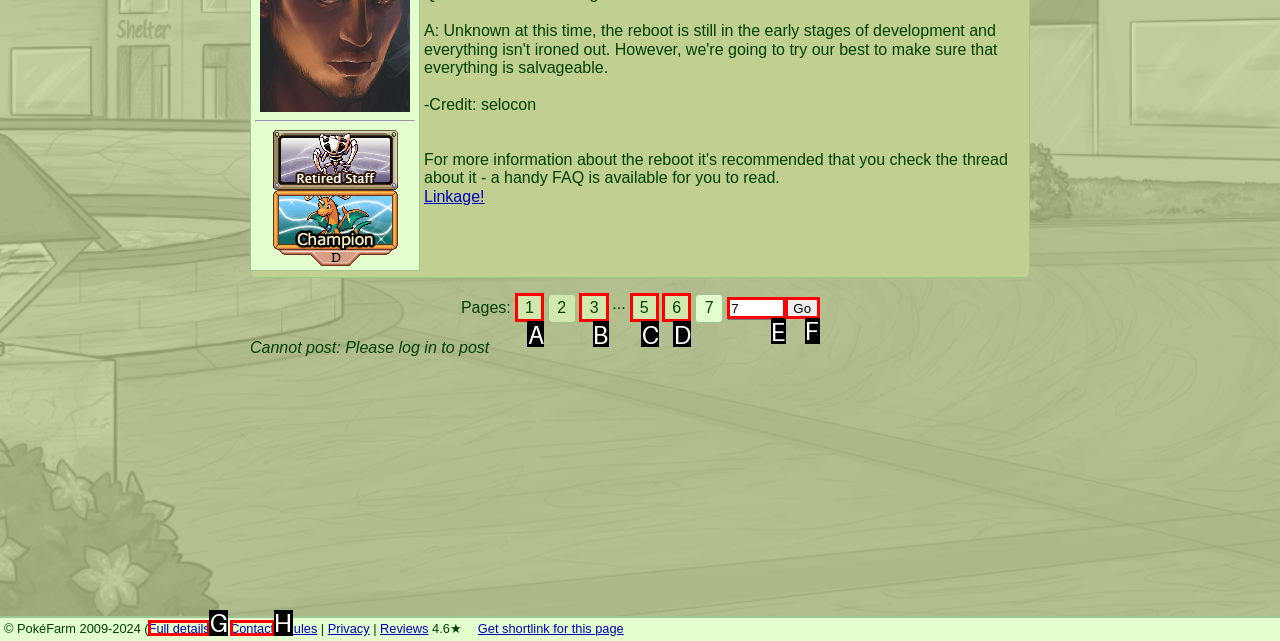Which HTML element fits the description: parent_node: Pages: 123··· 567 value="Go"? Respond with the letter of the appropriate option directly.

F